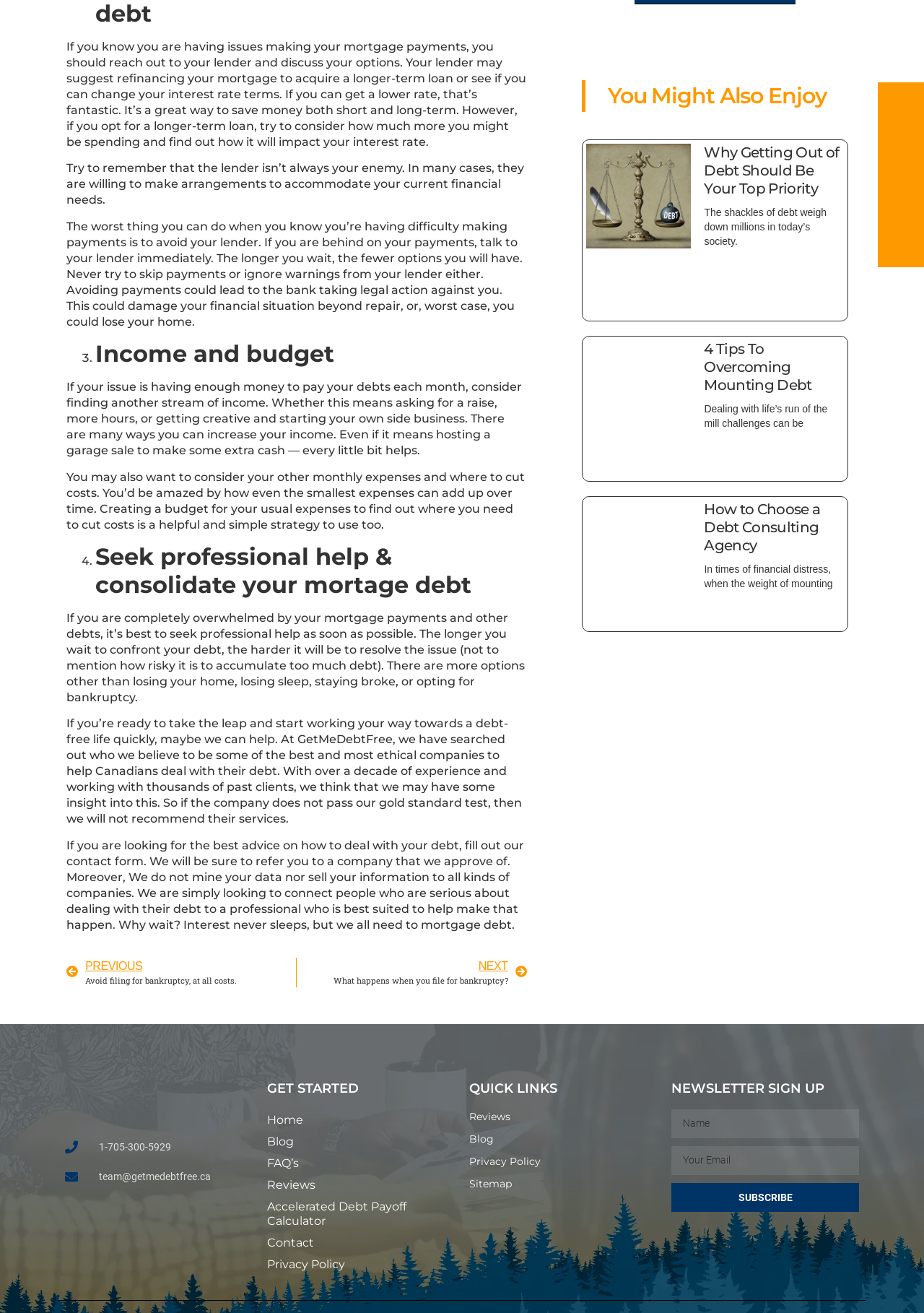Answer the question below in one word or phrase:
What is the consequence of avoiding mortgage payments?

Legal action